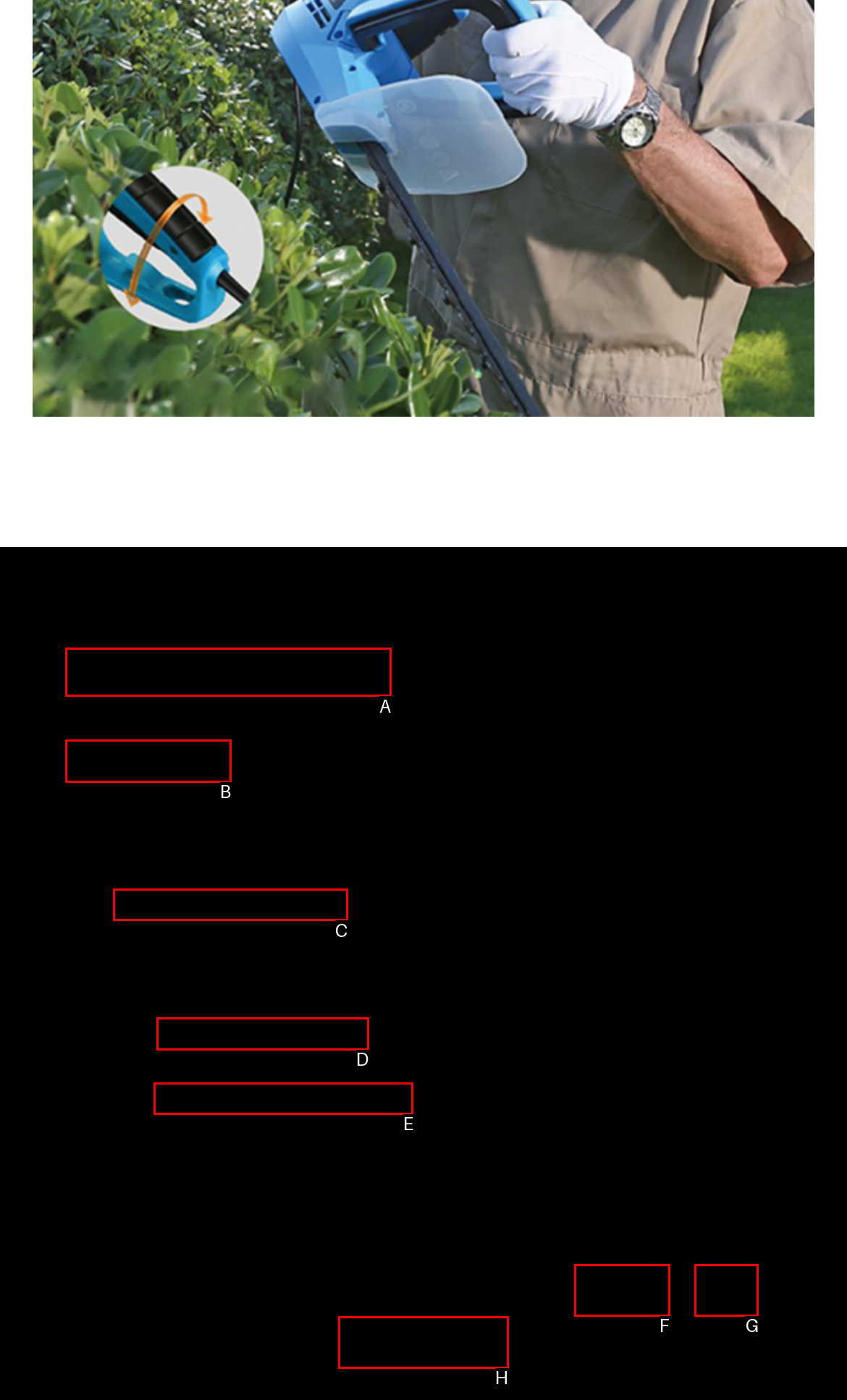Determine the HTML element that best aligns with the description: Power by:Jihui
Answer with the appropriate letter from the listed options.

H